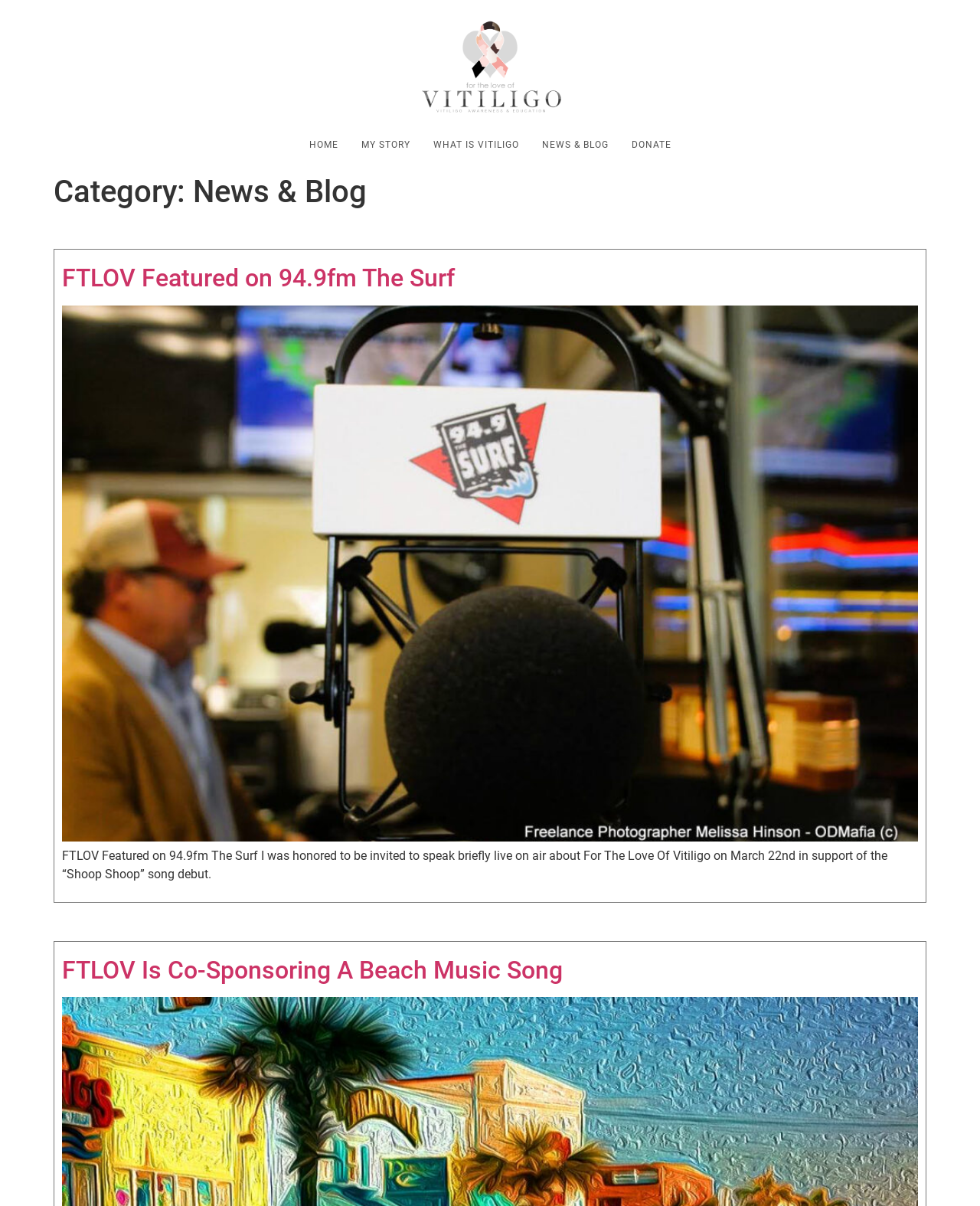Please find the bounding box for the following UI element description. Provide the coordinates in (top-left x, top-left y, bottom-right x, bottom-right y) format, with values between 0 and 1: My Story

[0.357, 0.111, 0.43, 0.129]